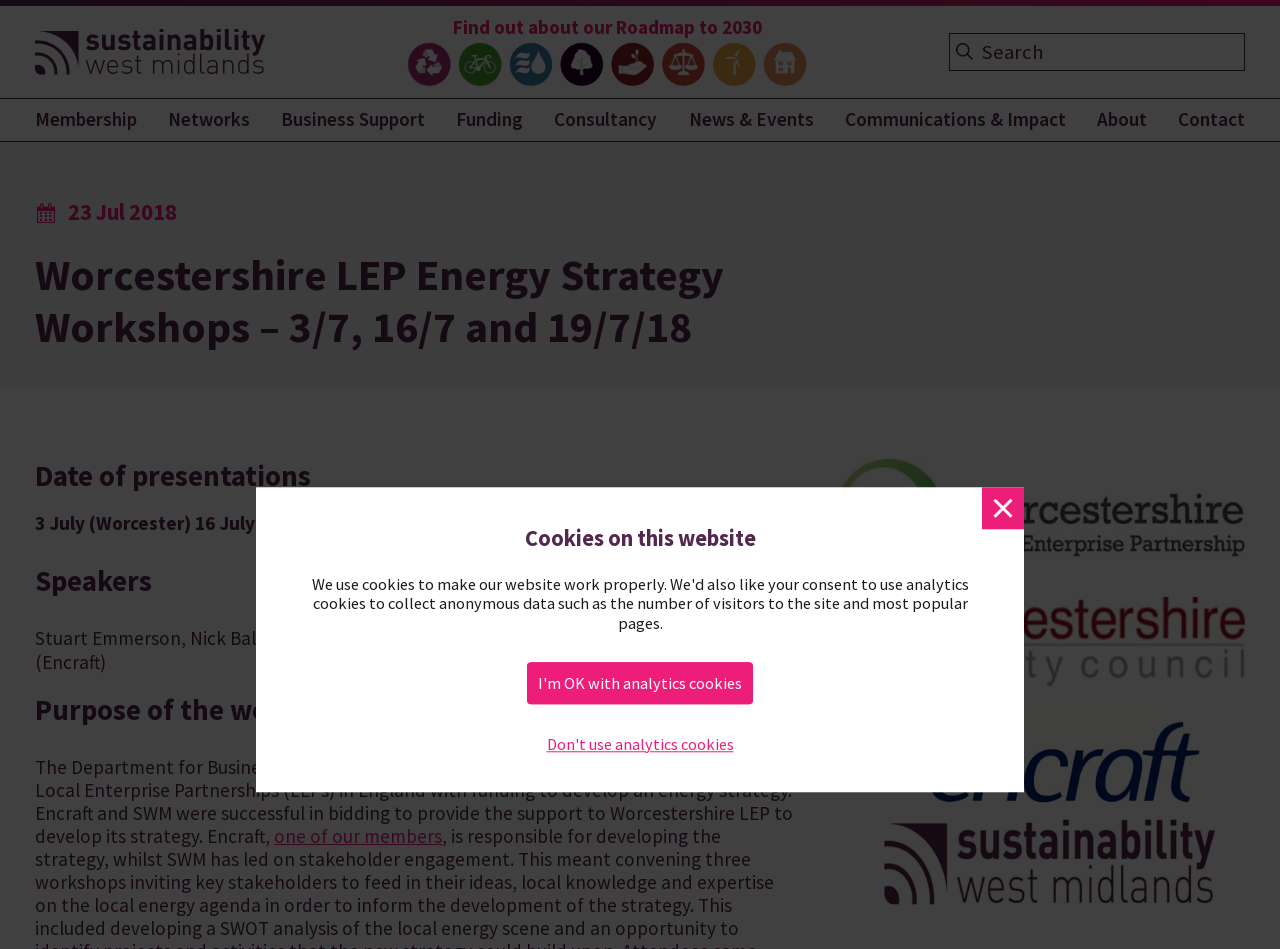Based on the image, give a detailed response to the question: What is the topic of the energy strategy?

The topic of the energy strategy is energy, as it is an energy strategy that Worcestershire LEP is developing with the support of Encraft and SWM, as stated in the webpage content.